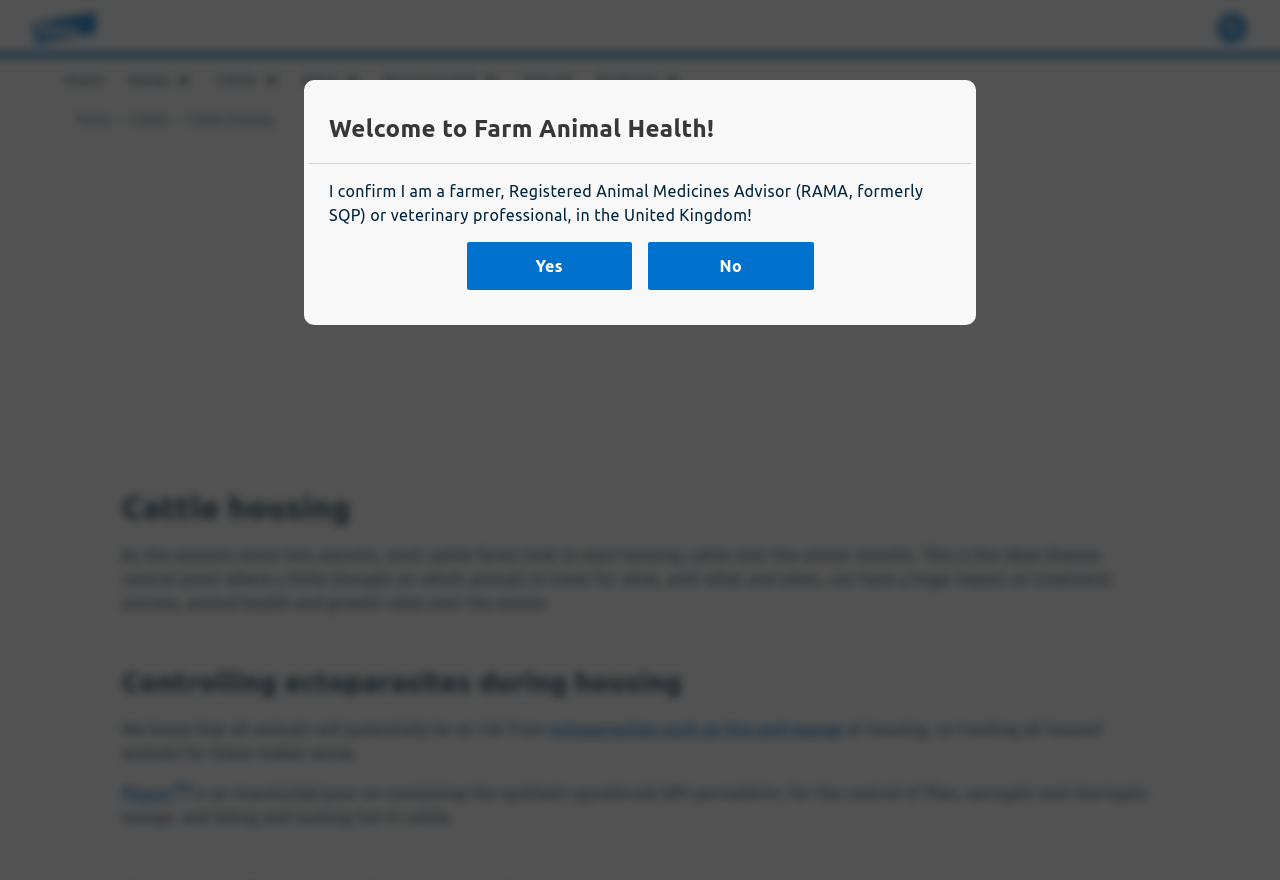Based on the image, please elaborate on the answer to the following question:
What is the main topic of this webpage?

Based on the webpage content, I can see that the main topic is about cattle housing, specifically about controlling parasites and ectoparasites during cattle housing in winter.